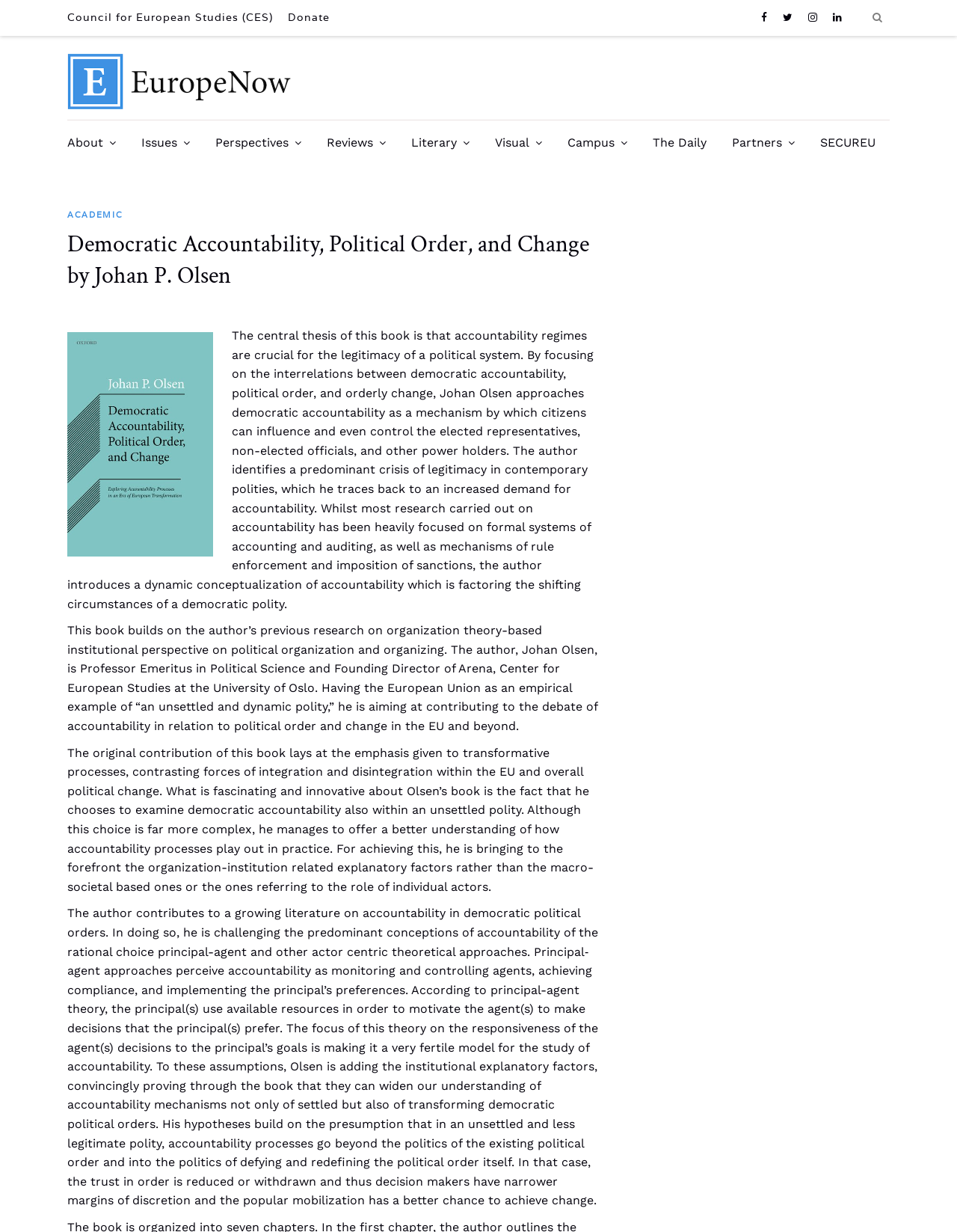What is the name of the book?
Using the visual information from the image, give a one-word or short-phrase answer.

Democratic Accountability, Political Order, and Change